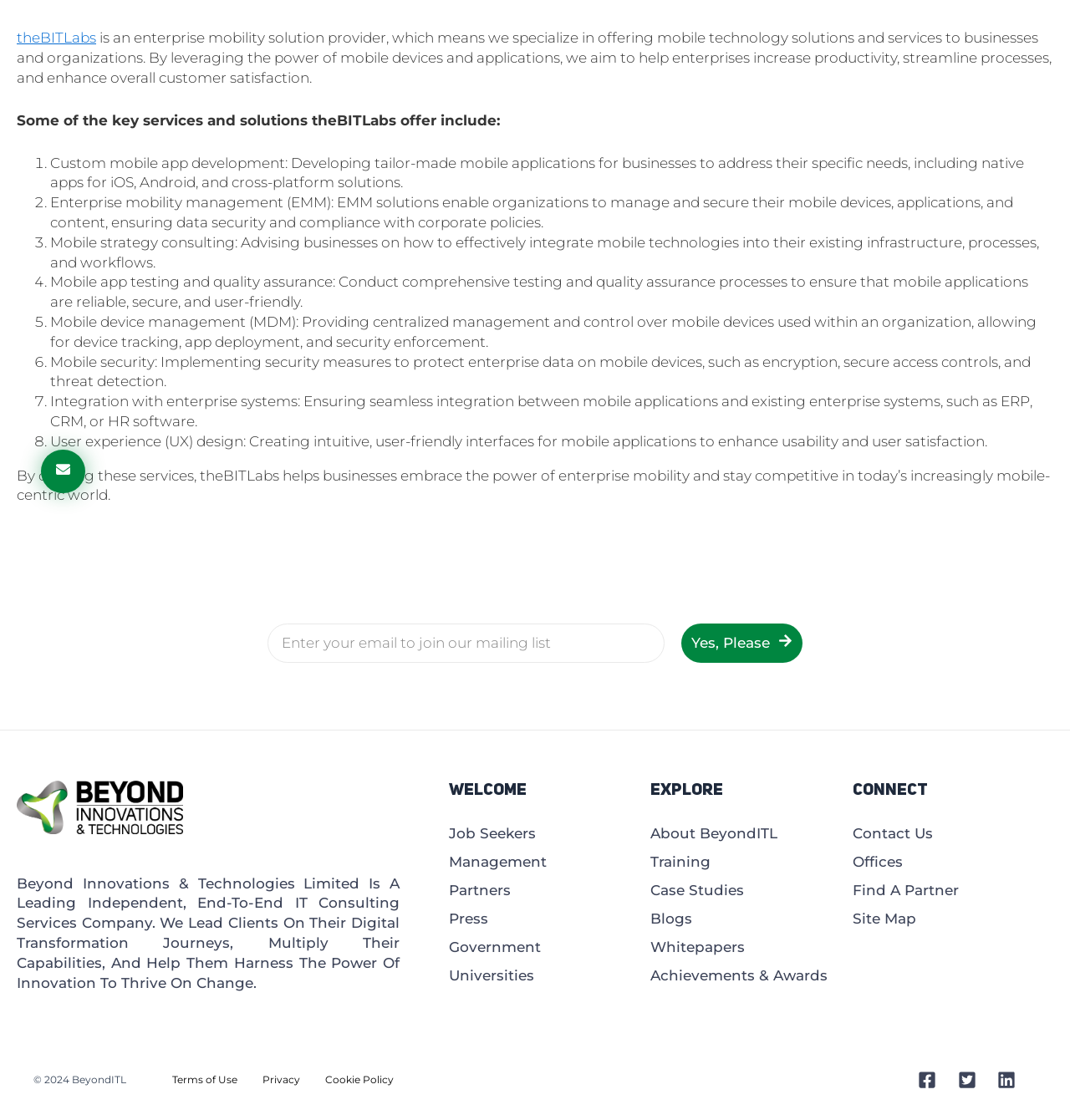Provide the bounding box coordinates of the HTML element this sentence describes: "Cookie Policy". The bounding box coordinates consist of four float numbers between 0 and 1, i.e., [left, top, right, bottom].

[0.304, 0.955, 0.368, 0.974]